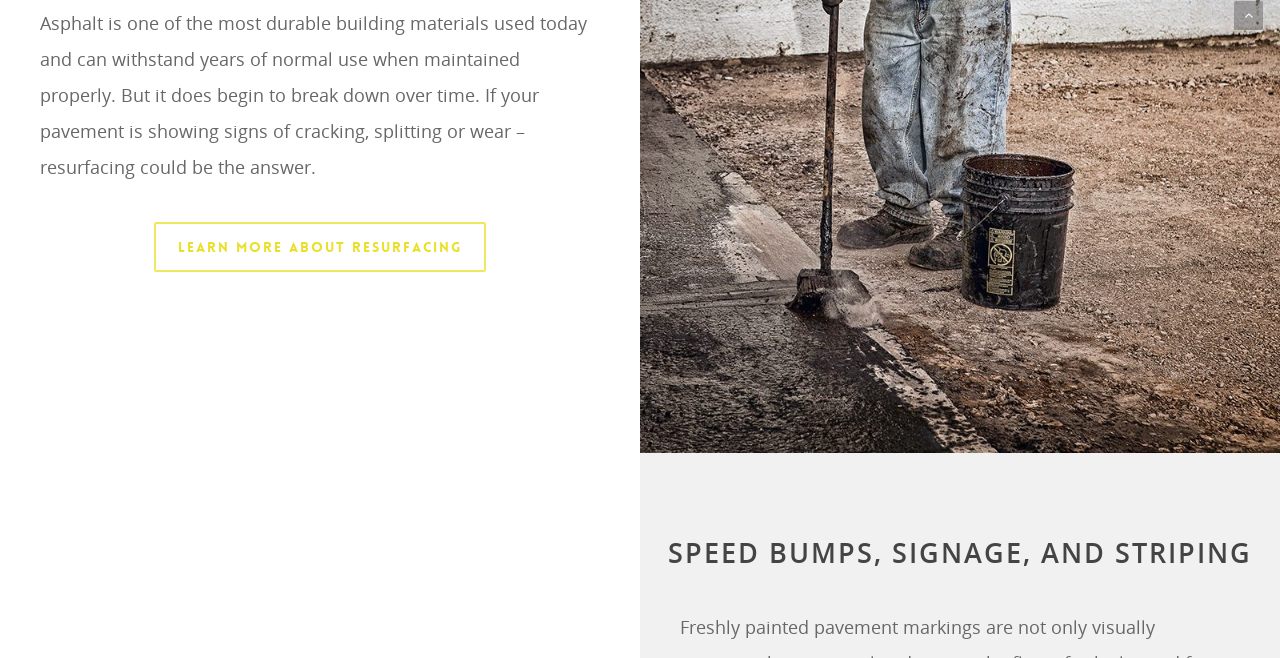Determine the bounding box coordinates for the UI element with the following description: "Pricing". The coordinates should be four float numbers between 0 and 1, represented as [left, top, right, bottom].

None